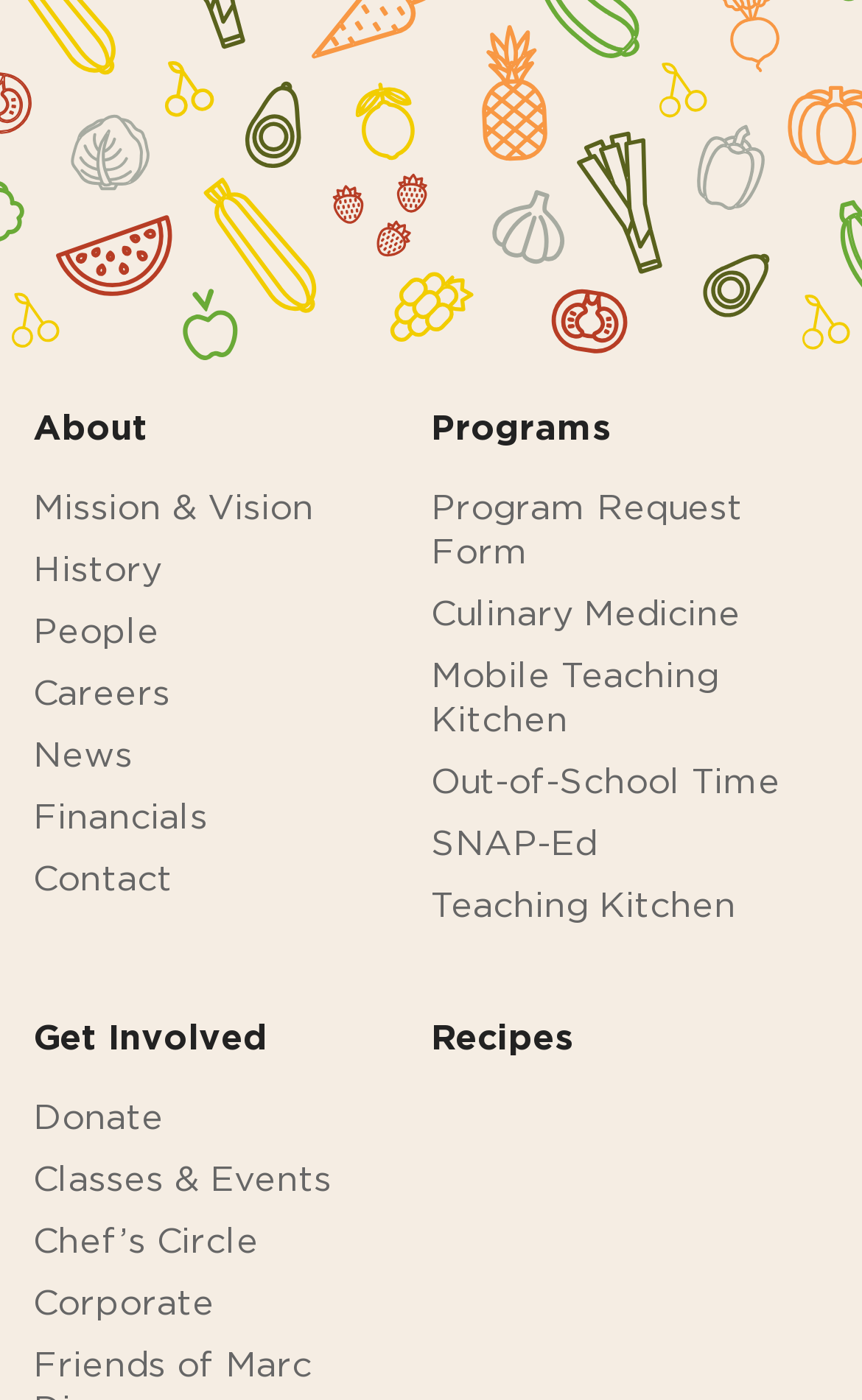Locate the bounding box coordinates of the clickable part needed for the task: "view mission and vision".

[0.038, 0.35, 0.364, 0.375]